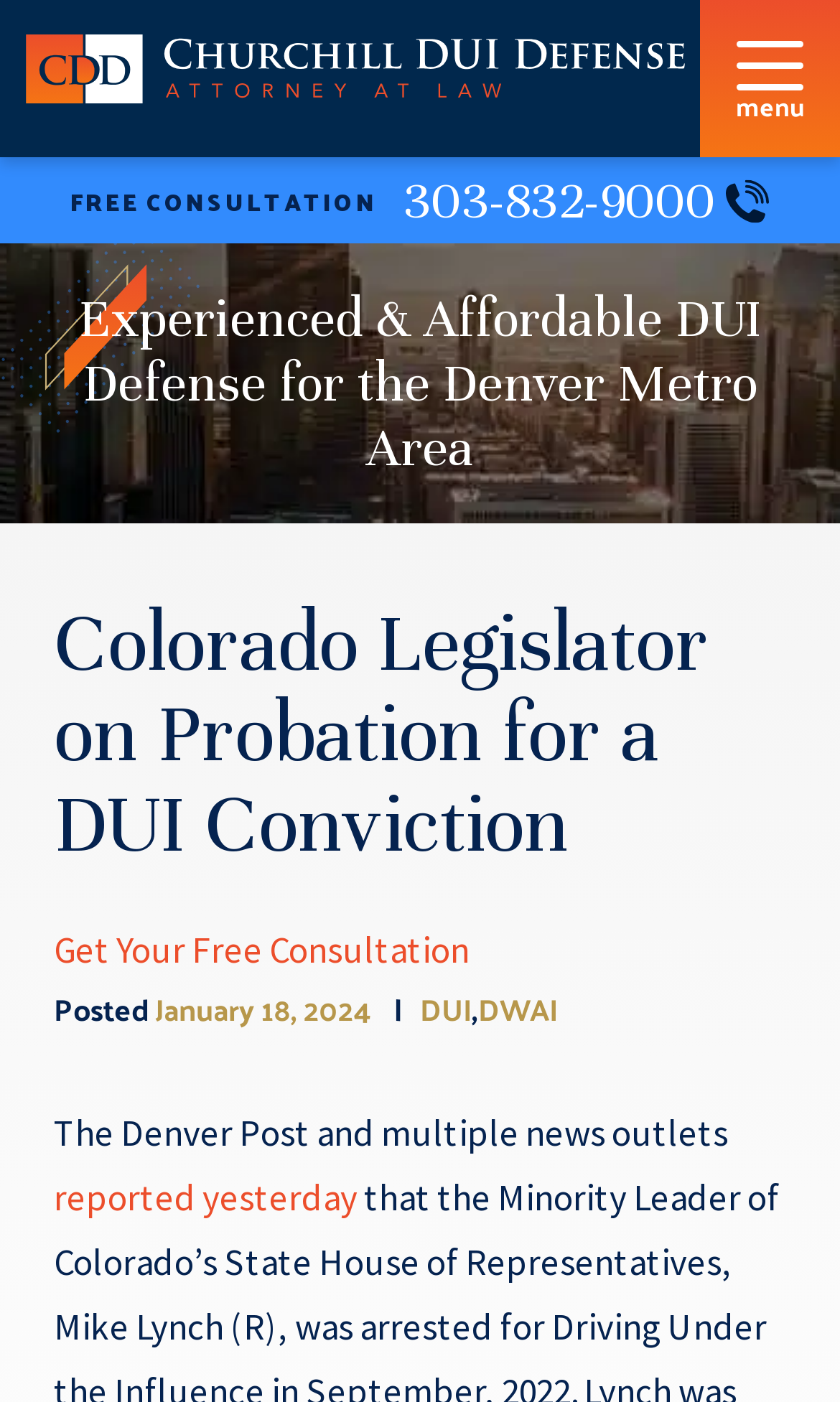Given the webpage screenshot, identify the bounding box of the UI element that matches this description: "reported yesterday".

[0.064, 0.837, 0.426, 0.871]